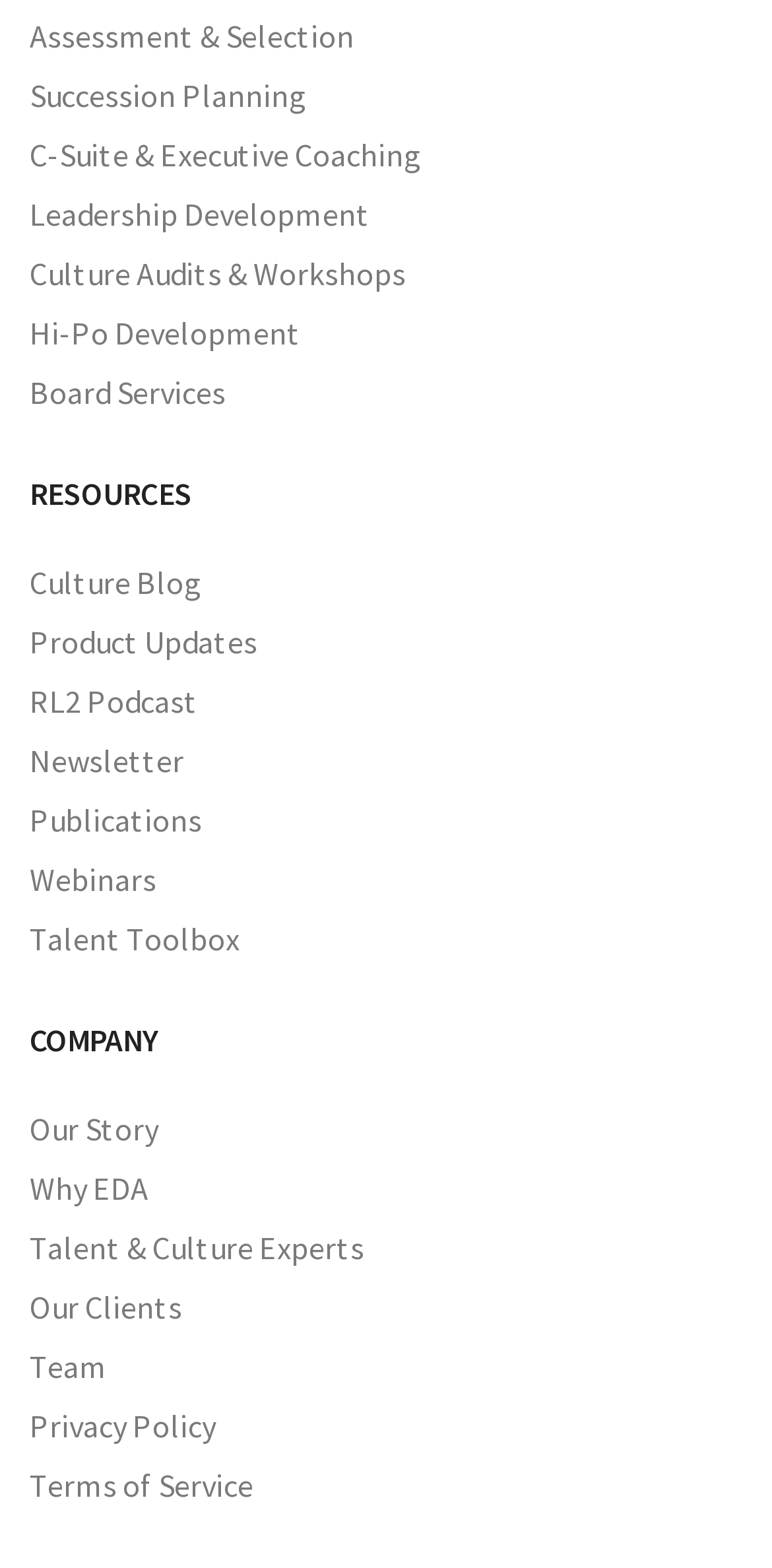Based on the description "Publications", find the bounding box of the specified UI element.

[0.038, 0.504, 0.962, 0.542]